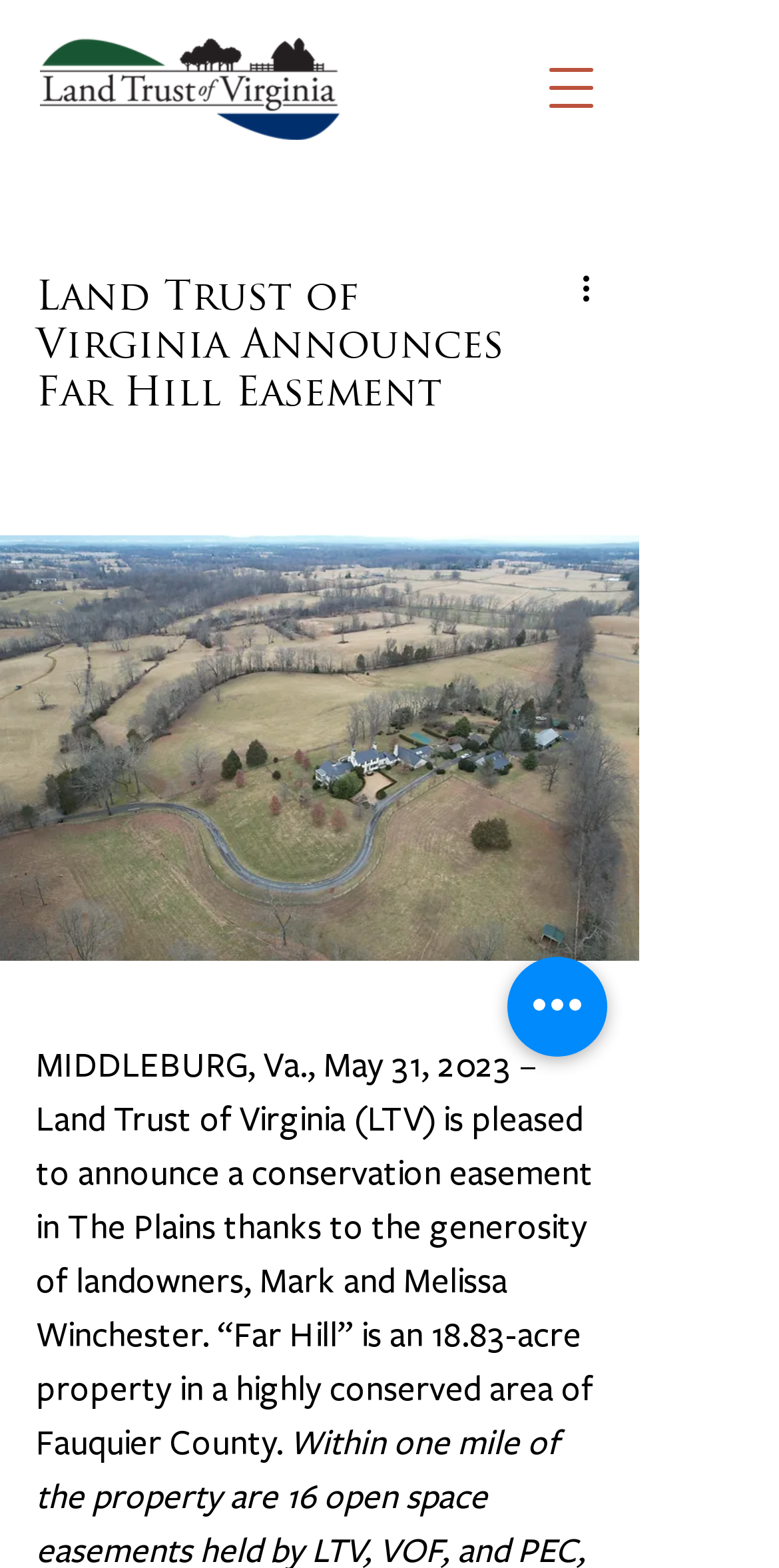Determine the bounding box coordinates of the UI element that matches the following description: "aria-label="Quick actions"". The coordinates should be four float numbers between 0 and 1 in the format [left, top, right, bottom].

[0.651, 0.61, 0.779, 0.674]